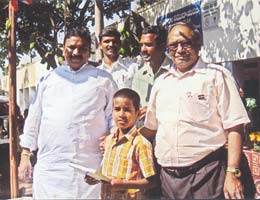Reply to the question with a single word or phrase:
What type of setting is in the background?

School or community center